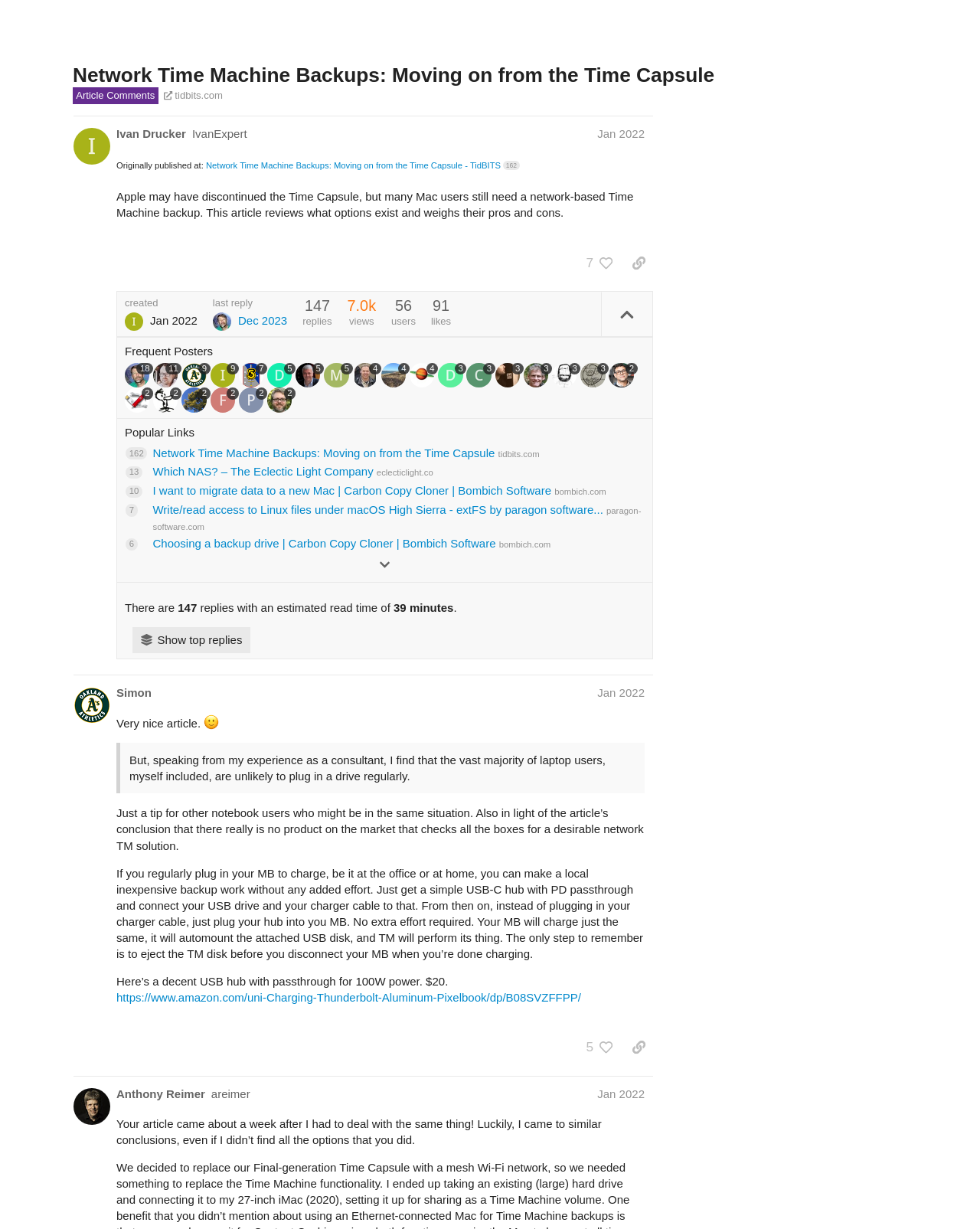Refer to the element description discount for TidBITS subscribers and identify the corresponding bounding box in the screenshot. Format the coordinates as (top-left x, top-left y, bottom-right x, bottom-right y) with values in the range of 0 to 1.

[0.241, 0.678, 0.41, 0.688]